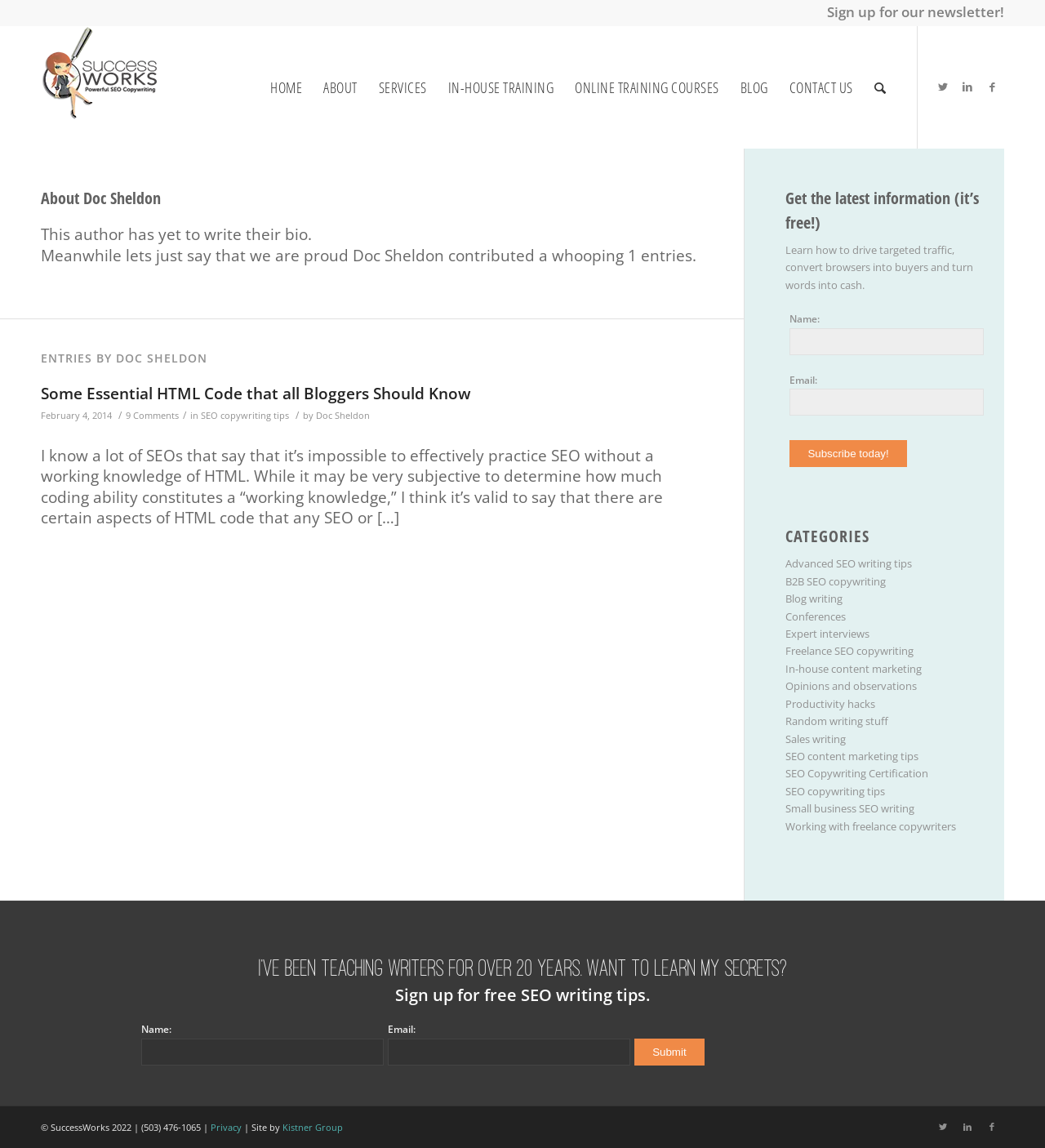Could you locate the bounding box coordinates for the section that should be clicked to accomplish this task: "View the 'CATEGORIES'".

[0.752, 0.457, 0.941, 0.478]